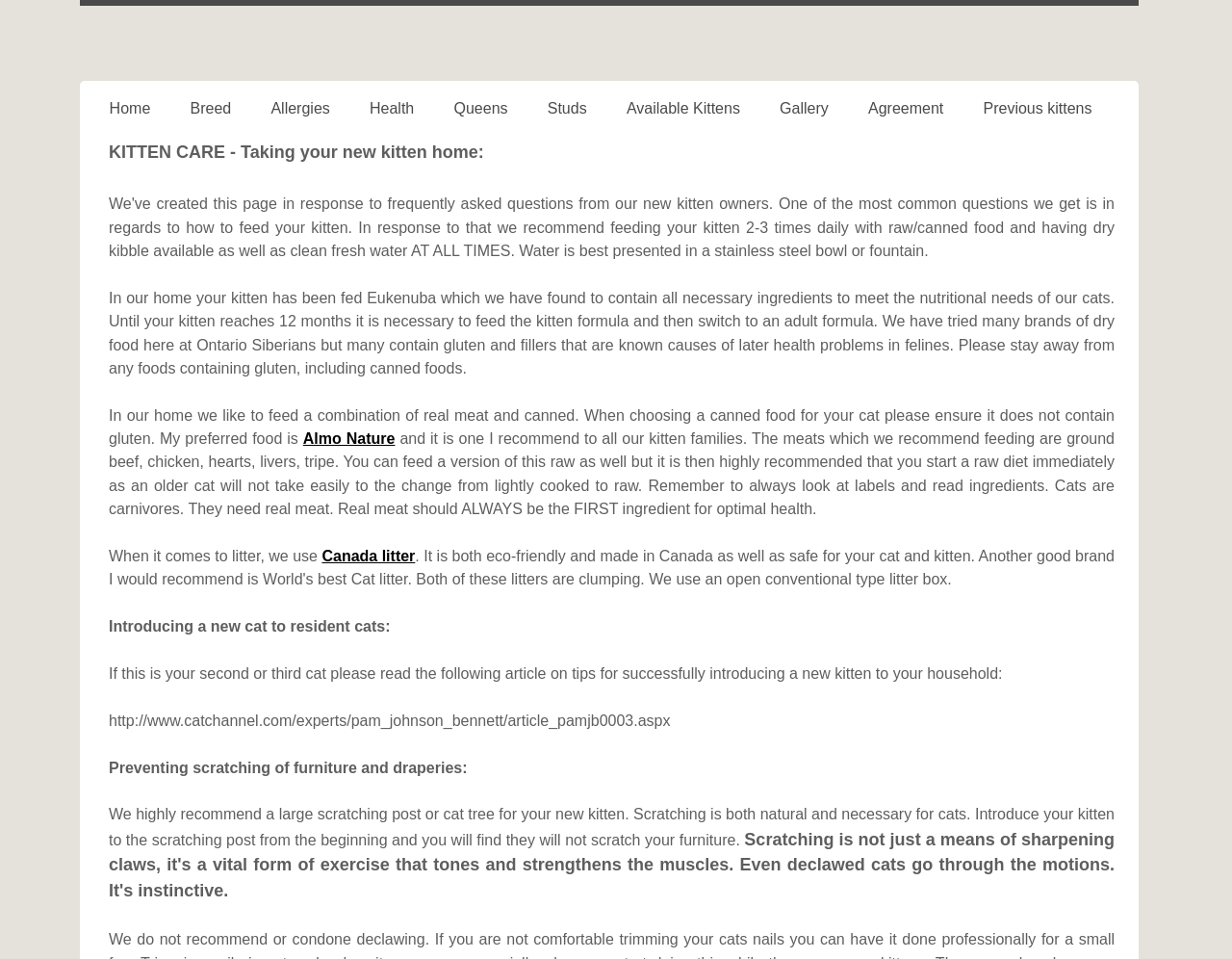Please find the bounding box coordinates of the element that must be clicked to perform the given instruction: "Click on the 'Home' link". The coordinates should be four float numbers from 0 to 1, i.e., [left, top, right, bottom].

[0.073, 0.094, 0.138, 0.133]